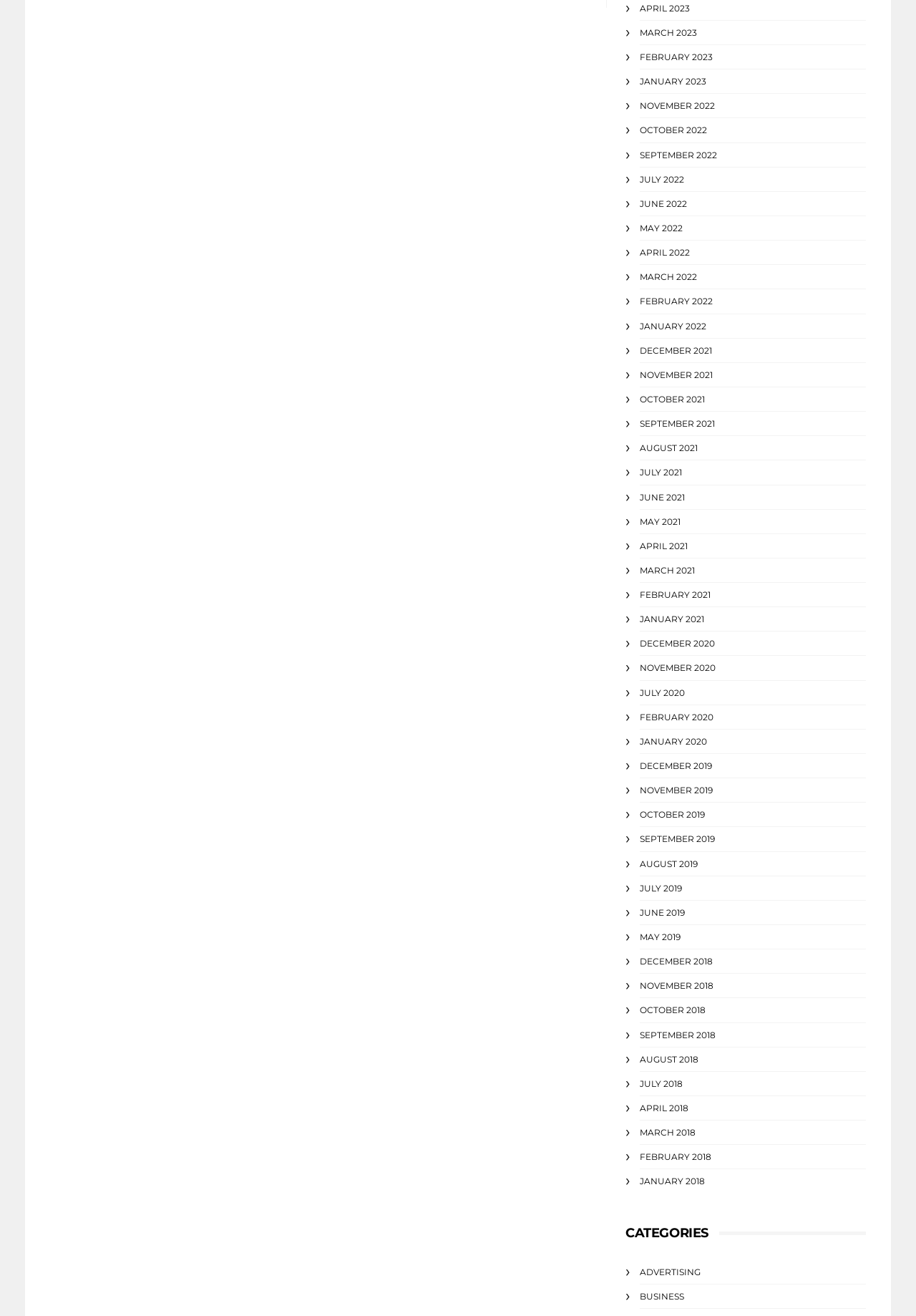Provide a one-word or one-phrase answer to the question:
How many months are listed on the webpage?

36